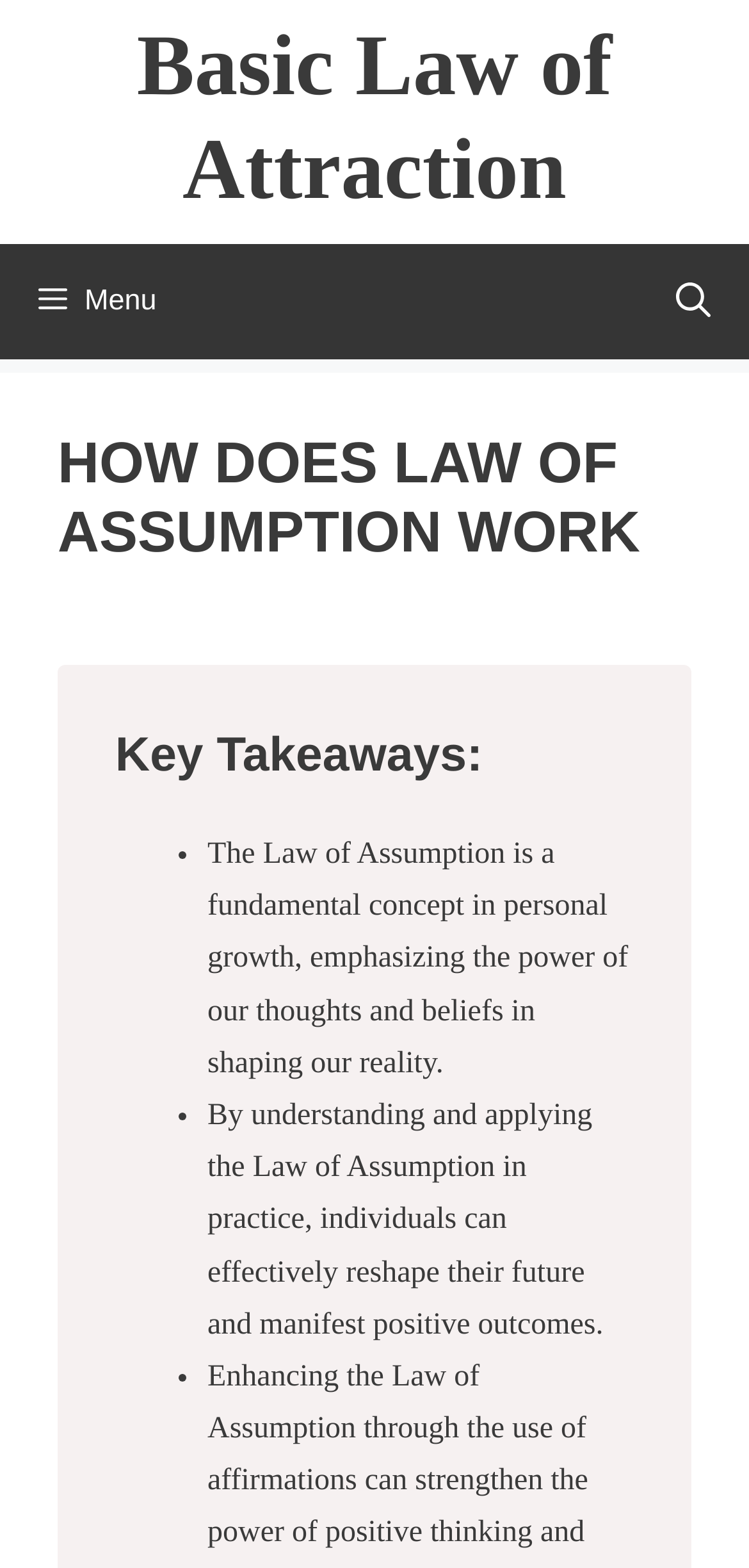What is the primary heading on this webpage?

HOW DOES LAW OF ASSUMPTION WORK